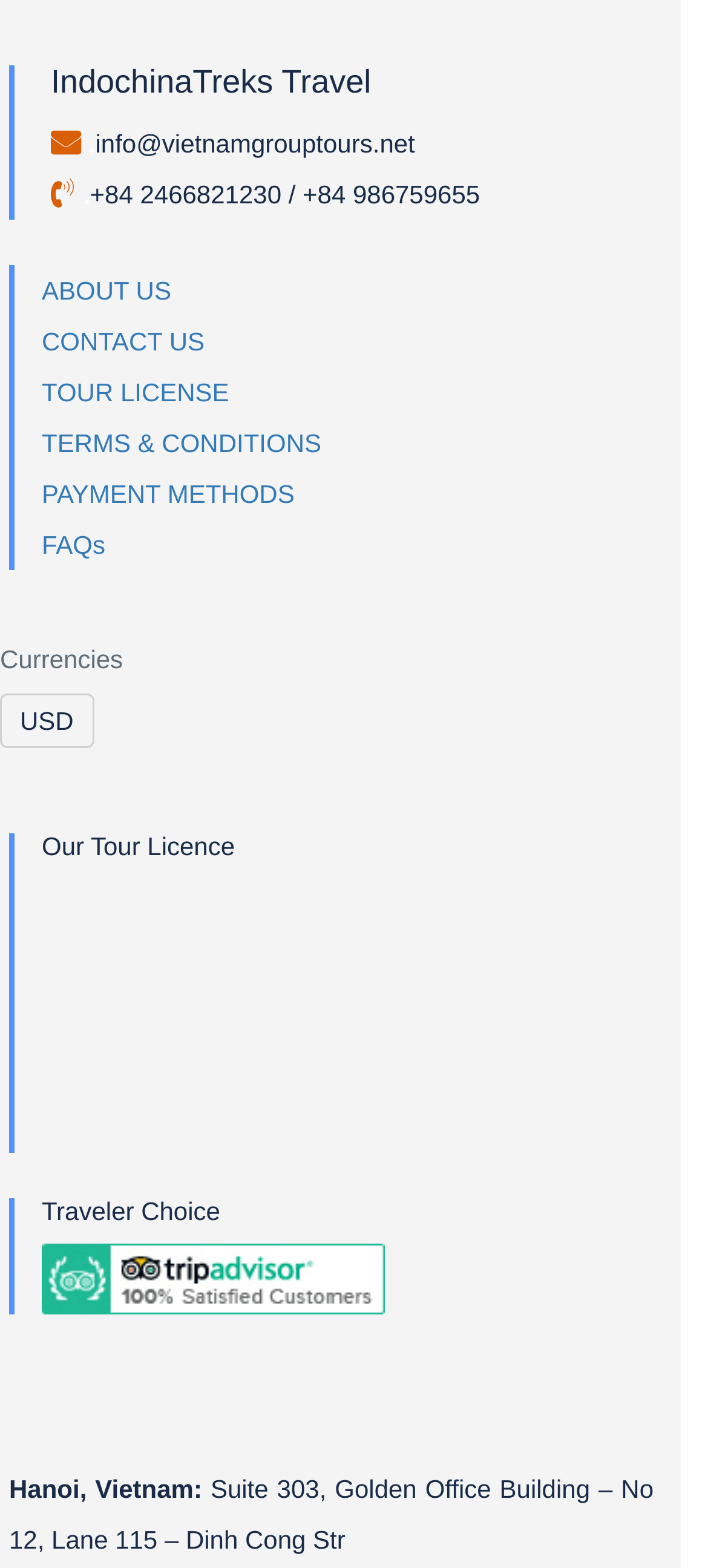Please identify the bounding box coordinates of the element on the webpage that should be clicked to follow this instruction: "Read Health tips for your first visit to Vietnam". The bounding box coordinates should be given as four float numbers between 0 and 1, formatted as [left, top, right, bottom].

[0.059, 0.637, 0.828, 0.656]